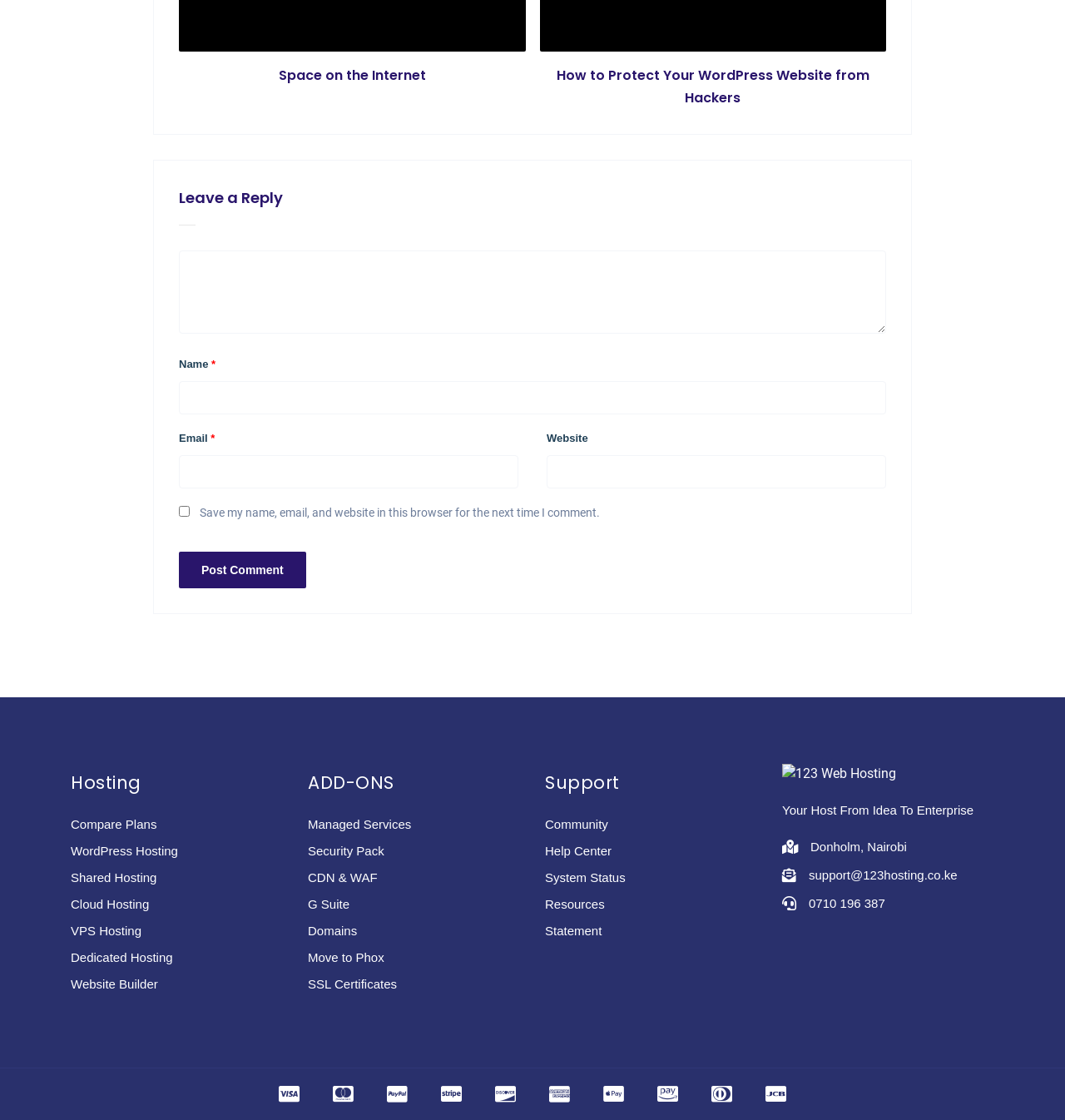Provide a one-word or brief phrase answer to the question:
How many headings are there on the webpage?

4